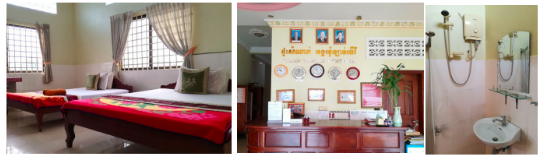Compose an extensive description of the image.

The image features a three-part view showcasing a living space designed for visitors. On the left, there is a cozy bedroom with two beds, adorned with vibrant, patterned bedcovers and complementary pillows, framed by light, flowing curtains that allow natural light to illuminate the room. 

In the middle section, the reception area is visible, featuring a polished wooden countertop with various decorative items and certificates displayed on the walls. Above, there are frames containing photographs or artworks, highlighting the center's dedication to community and culture. A potted plant adds a touch of greenery to the inviting environment.

The right section highlights the bathroom facilities, illustrating a modern and practical shower setup accompanied by a small sink, emphasizing the center's focus on providing comfort and convenience for all guests. This overall arrangement supports activities like community projects and English teaching at the Global Education Center, enhancing the experience for both visitors and the local children through culturally enriching interactions.